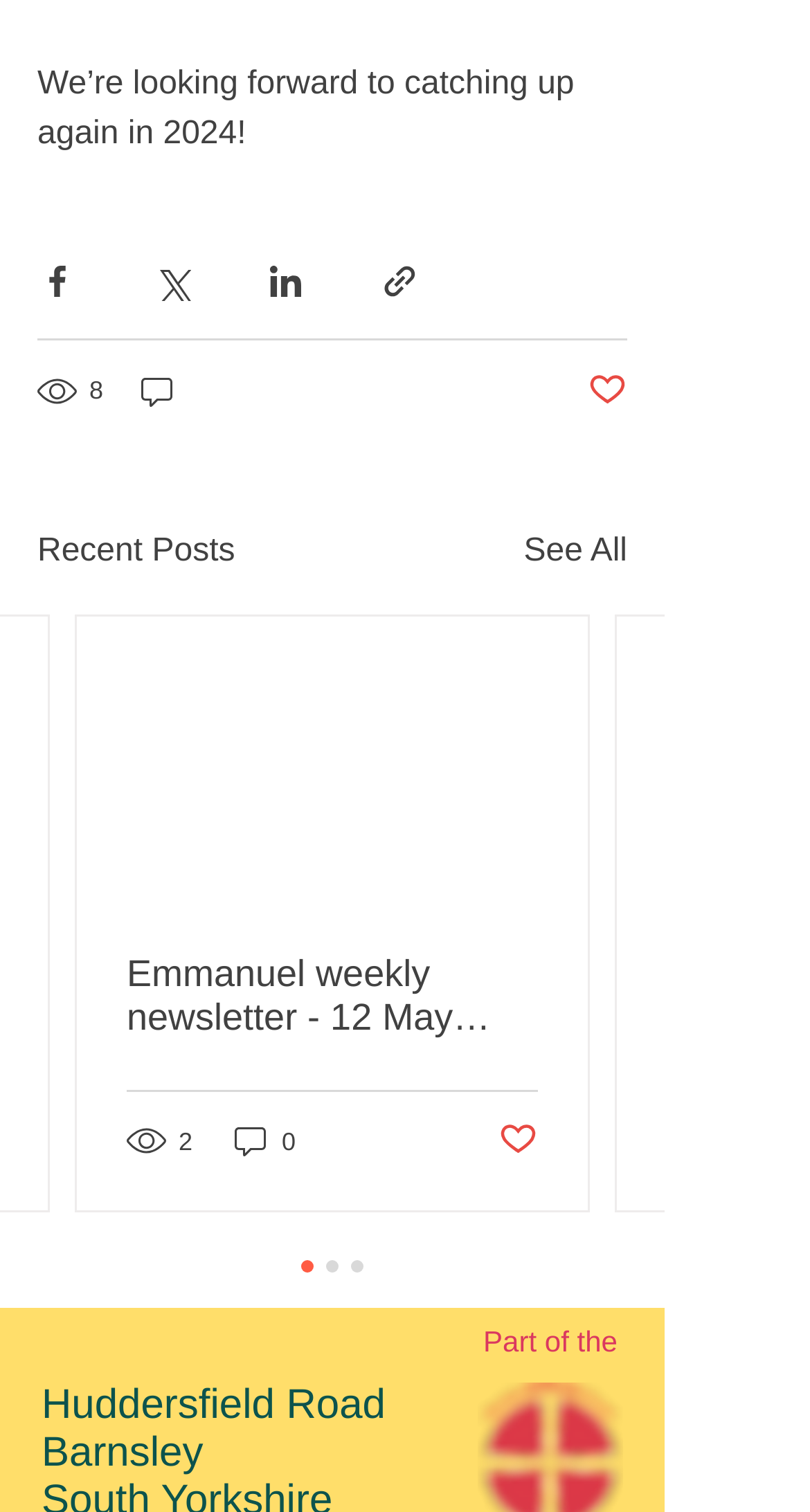Please identify the bounding box coordinates of where to click in order to follow the instruction: "Read the article".

[0.095, 0.407, 0.726, 0.8]